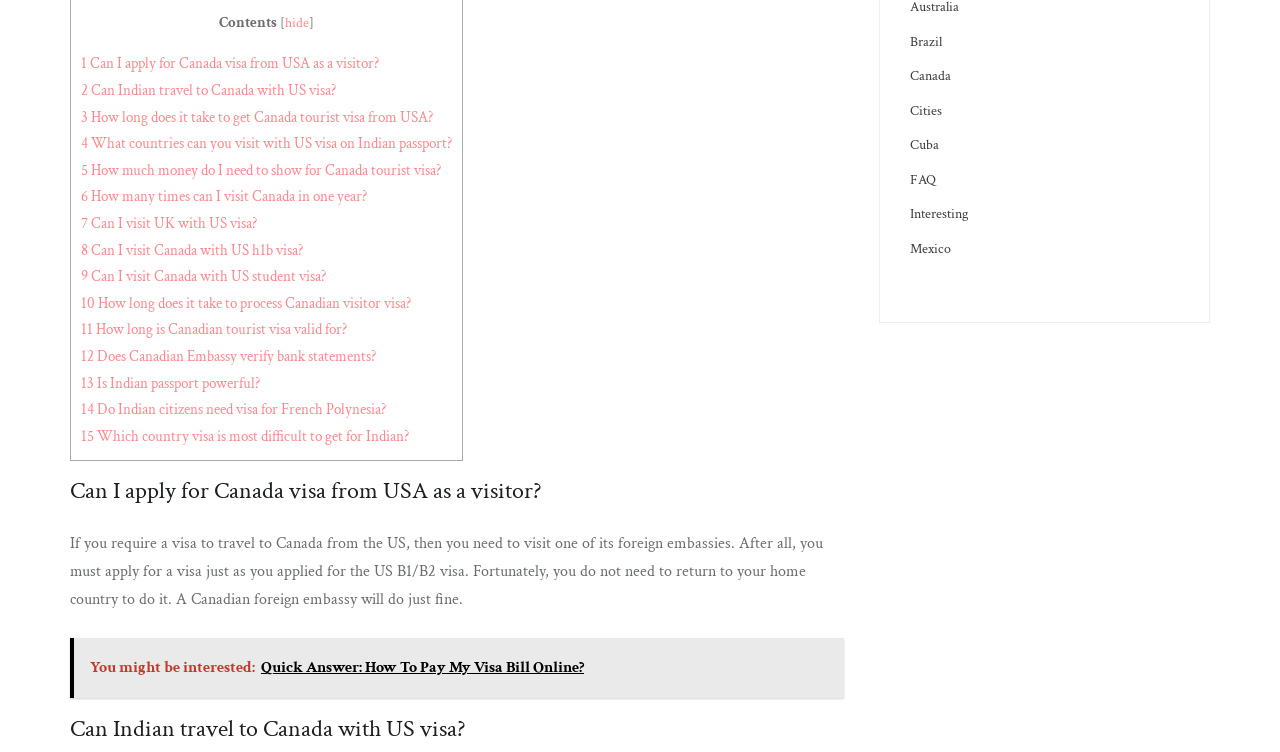Indicate the bounding box coordinates of the clickable region to achieve the following instruction: "Click the 'Contents' button."

[0.593, 0.199, 0.62, 0.245]